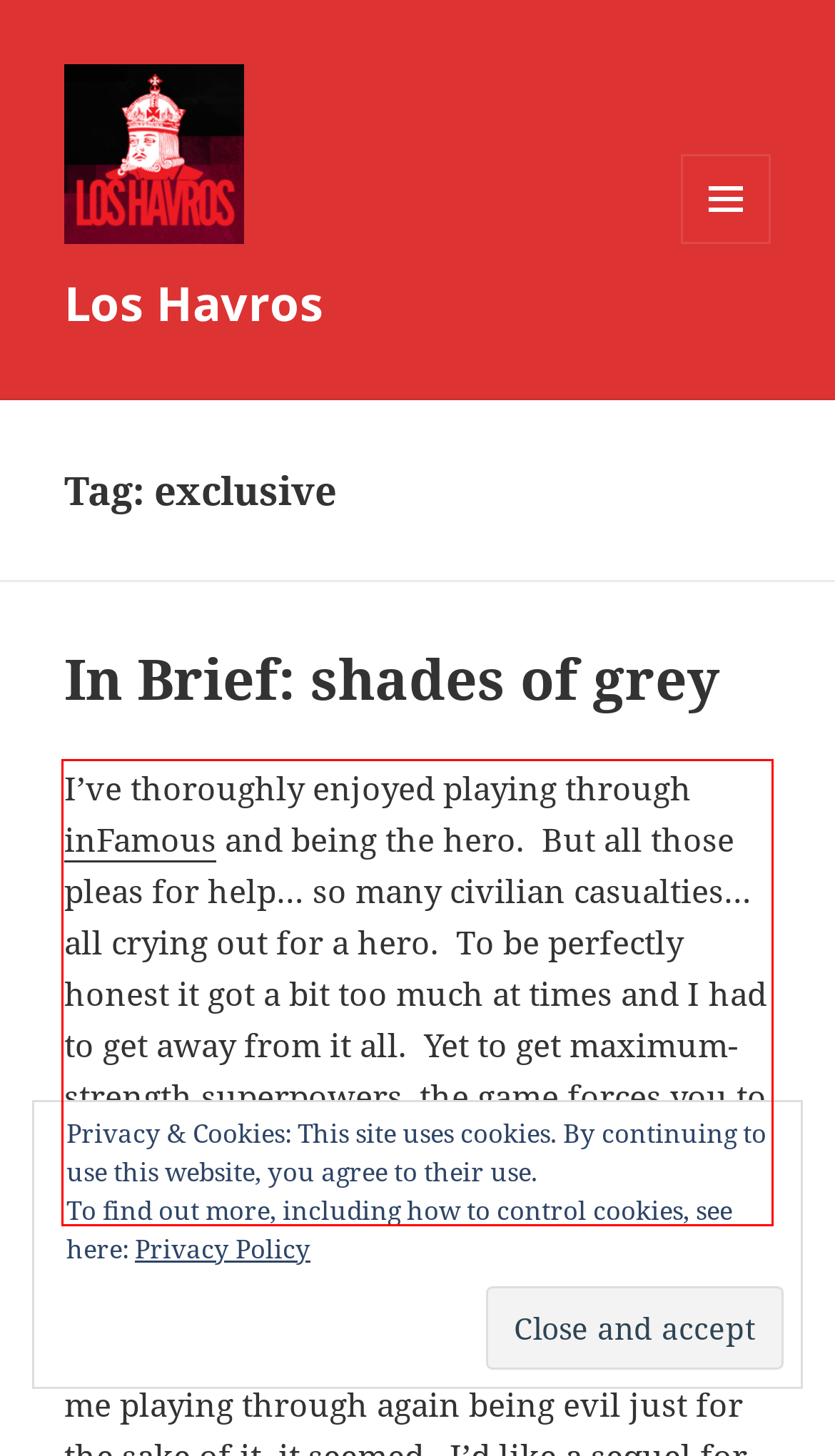You have a webpage screenshot with a red rectangle surrounding a UI element. Extract the text content from within this red bounding box.

I’ve thoroughly enjoyed playing through inFamous and being the hero. But all those pleas for help… so many civilian casualties… all crying out for a hero. To be perfectly honest it got a bit too much at times and I had to get away from it all. Yet to get maximum-strength superpowers, the game forces you to either be worthy of a halo, or otherwise be downright evil. There are no shades of grey.